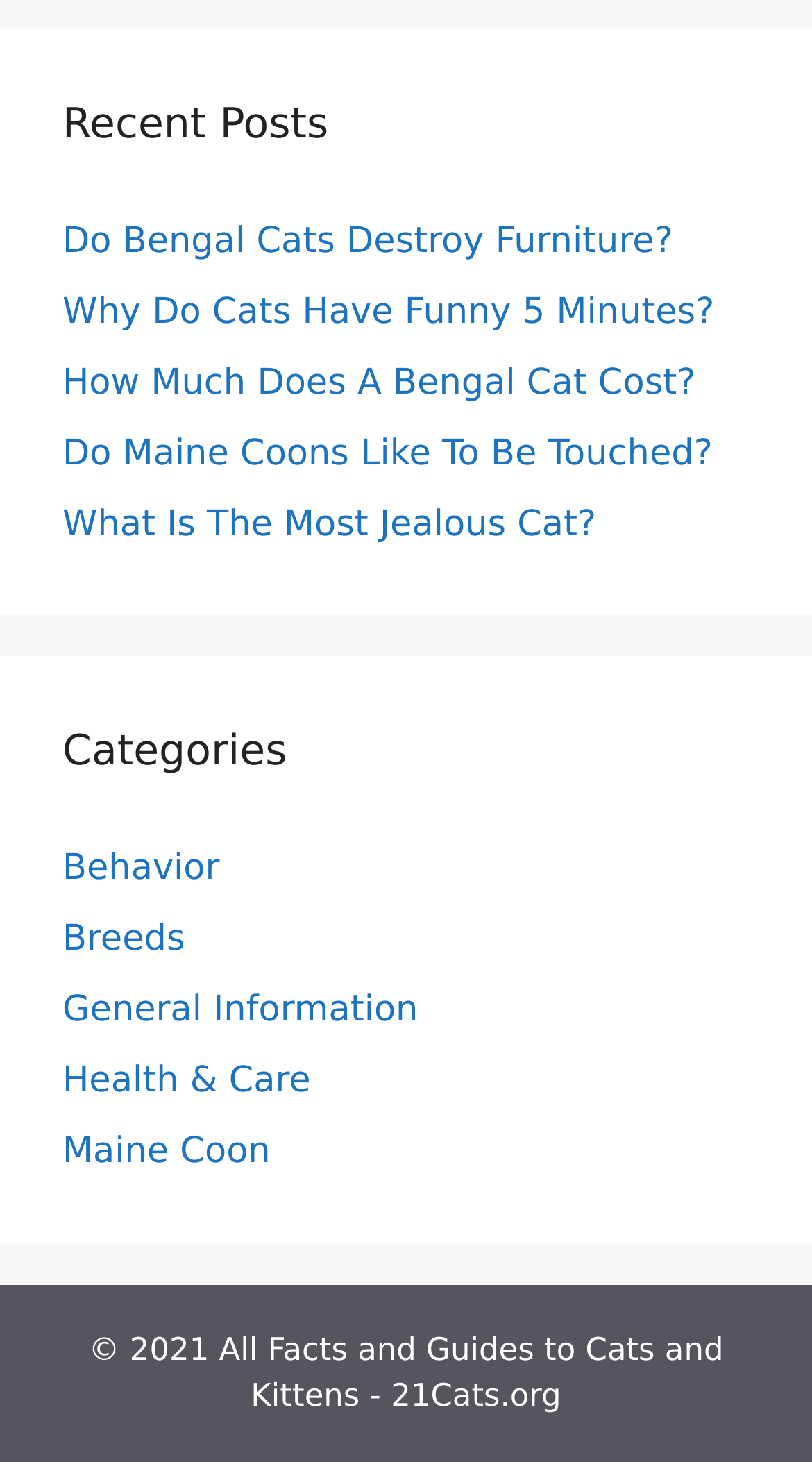Please answer the following question using a single word or phrase: 
What is the copyright year?

2021